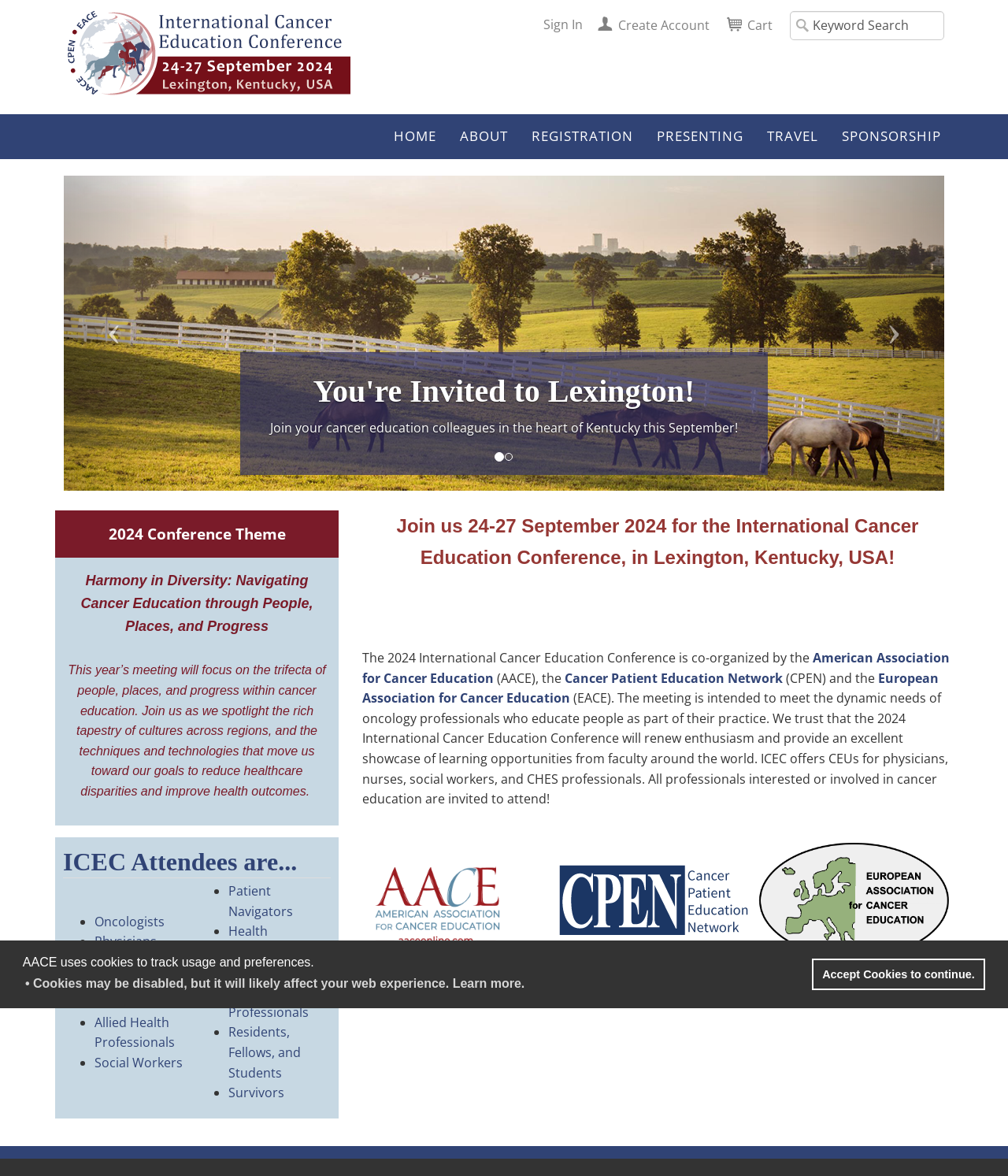Please predict the bounding box coordinates of the element's region where a click is necessary to complete the following instruction: "Learn more about cookies". The coordinates should be represented by four float numbers between 0 and 1, i.e., [left, top, right, bottom].

[0.022, 0.826, 0.523, 0.847]